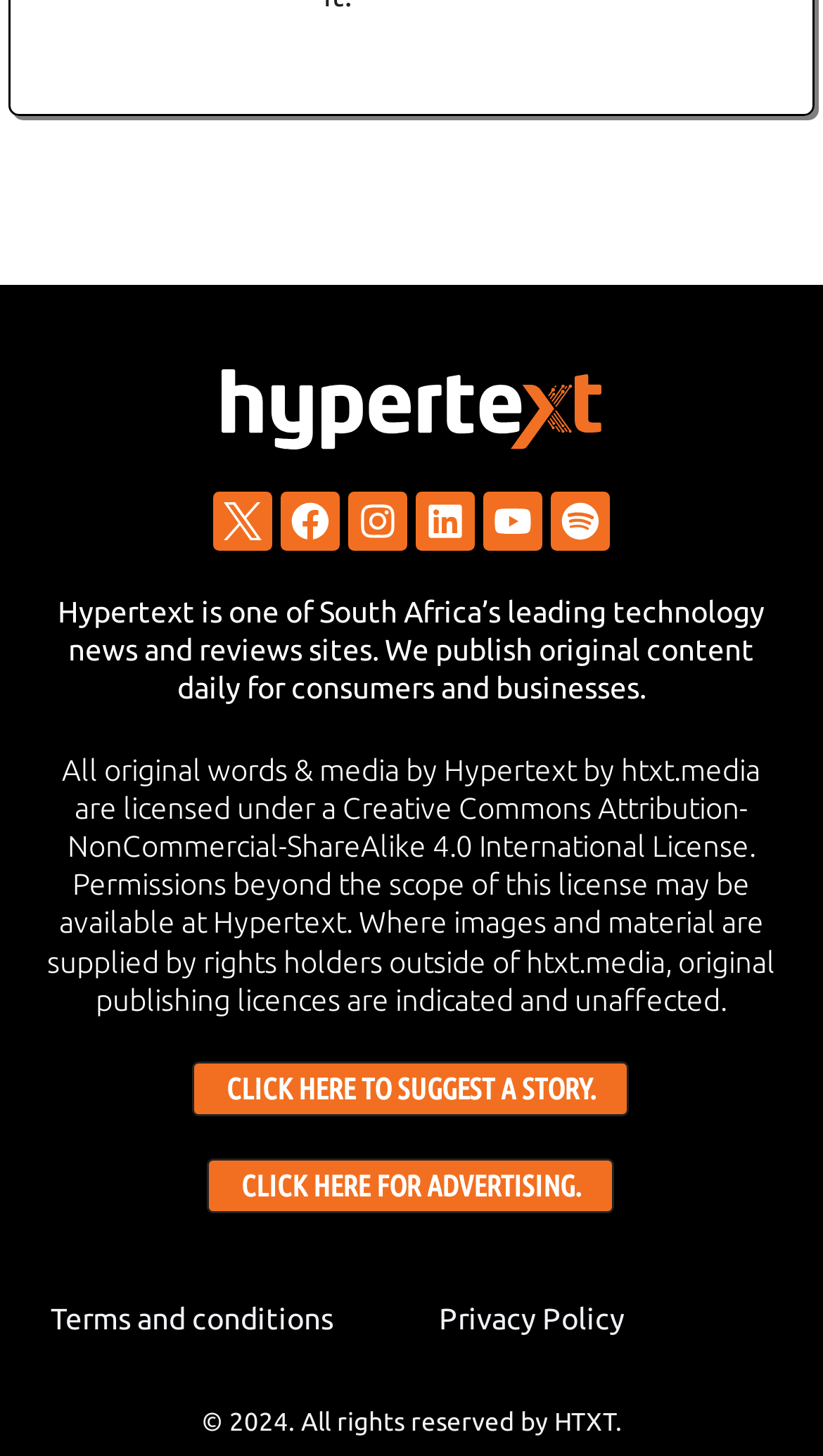Can you identify the bounding box coordinates of the clickable region needed to carry out this instruction: 'View terms and conditions'? The coordinates should be four float numbers within the range of 0 to 1, stated as [left, top, right, bottom].

[0.036, 0.877, 0.431, 0.937]